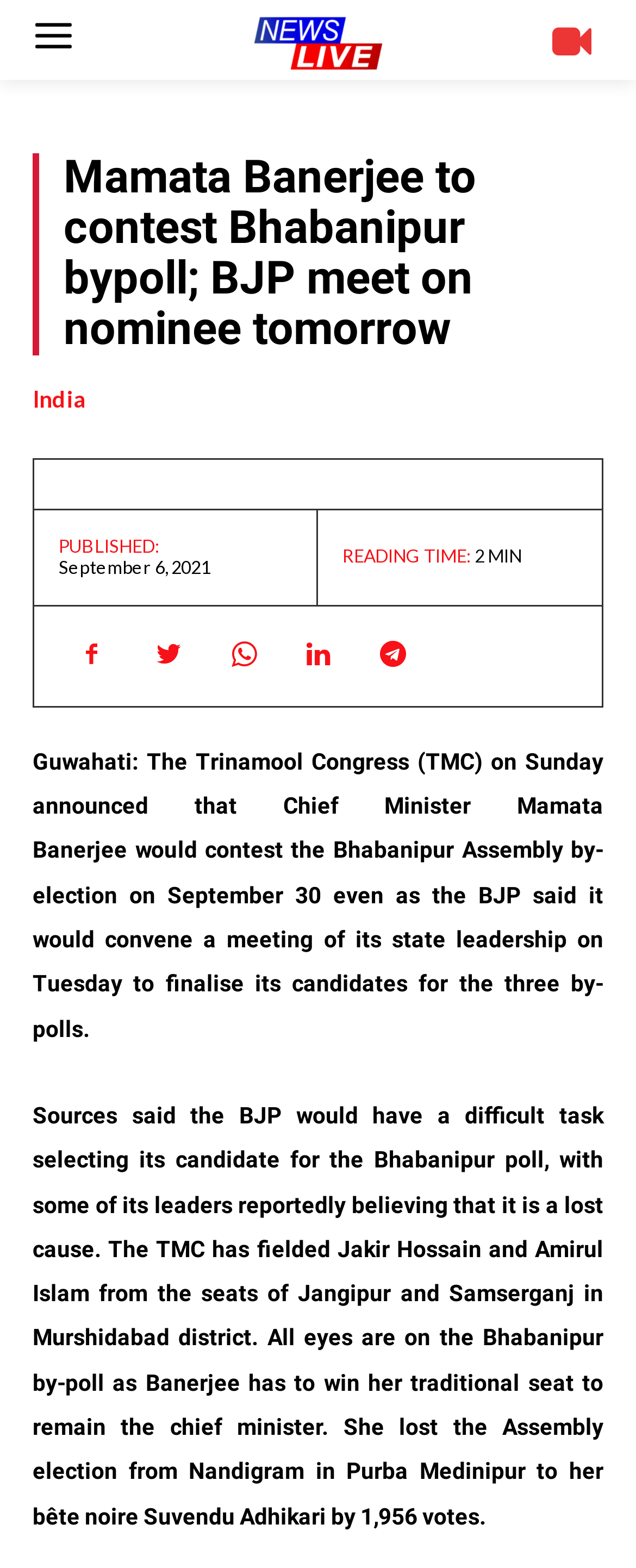Who did Mamata Banerjee lose to in the Assembly election from Nandigram?
Please give a well-detailed answer to the question.

Based on the webpage content, it is mentioned that 'She lost the Assembly election from Nandigram in Purba Medinipur to her bête noire Suvendu Adhikari by 1,956 votes', which indicates that Mamata Banerjee lost to Suvendu Adhikari in the Assembly election from Nandigram.